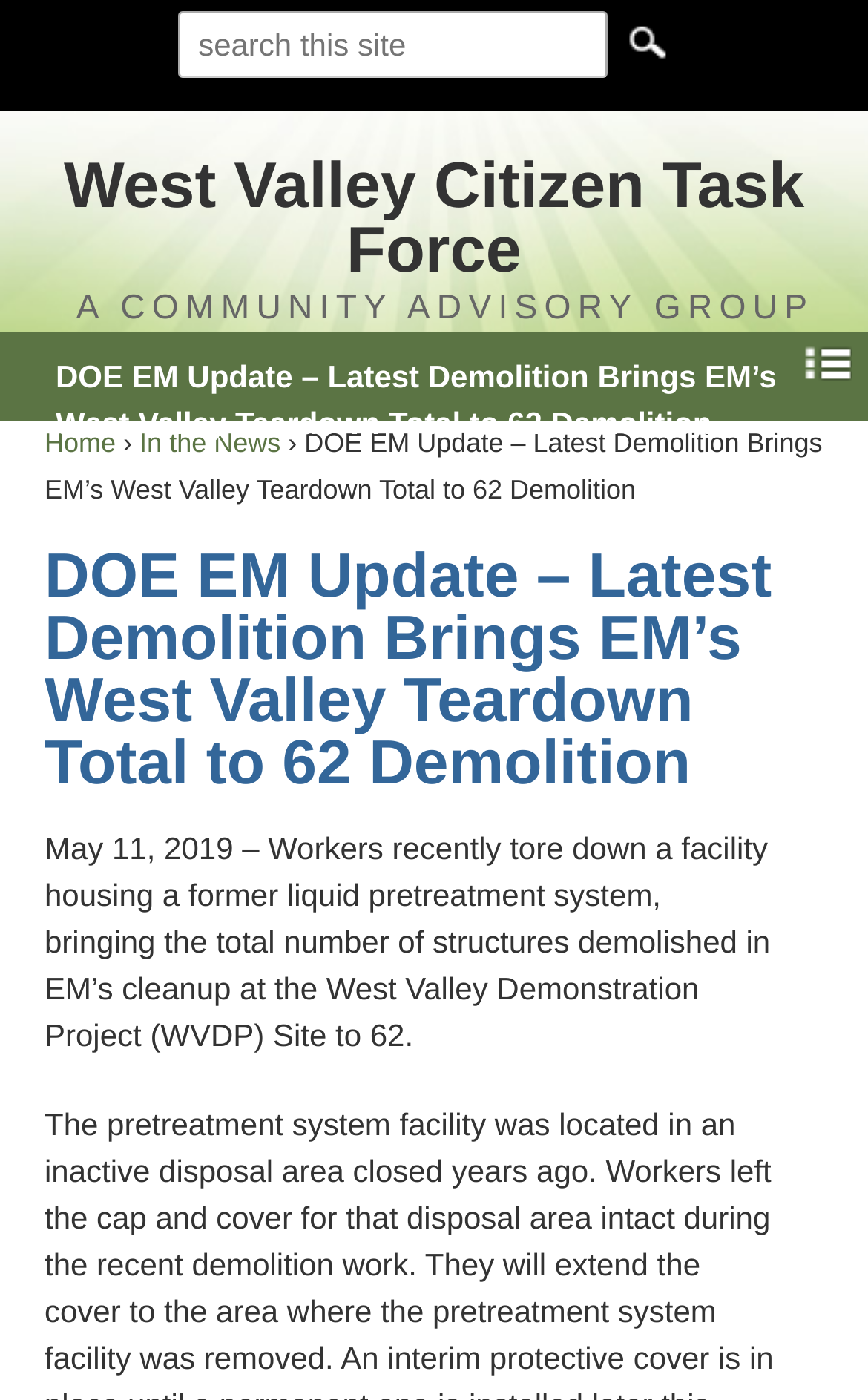Explain the webpage in detail.

The webpage appears to be an article or news update from the West Valley Citizen Task Force. At the top, there is a search bar with a "GO" button to the right, allowing users to search the site. Below this, there is a prominent link to the West Valley Citizen Task Force, accompanied by a brief description "A COMMUNITY ADVISORY GROUP". 

To the right of this, there is a small link with no text, and below it, there are navigation links to "Home" and "In the News", separated by a "›" symbol. 

The main content of the page is an article with the title "DOE EM Update – Latest Demolition Brings EM’s West Valley Teardown Total to 62 Demolition", which is displayed twice, once as a heading and again as a static text. 

The article itself is a short paragraph that describes the demolition of a facility housing a former liquid pretreatment system at the West Valley Demonstration Project (WVDP) Site, bringing the total number of structures demolished to 62. The date of the update is May 11, 2019.